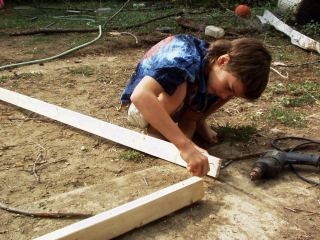What is the surface beneath the boy?
Please provide a full and detailed response to the question.

The caption describes the setting as outdoors, with dirt and grass beneath the boy, indicating that the construction of the sukkah is taking place in a natural environment, rather than on a hard surface like concrete or wood.